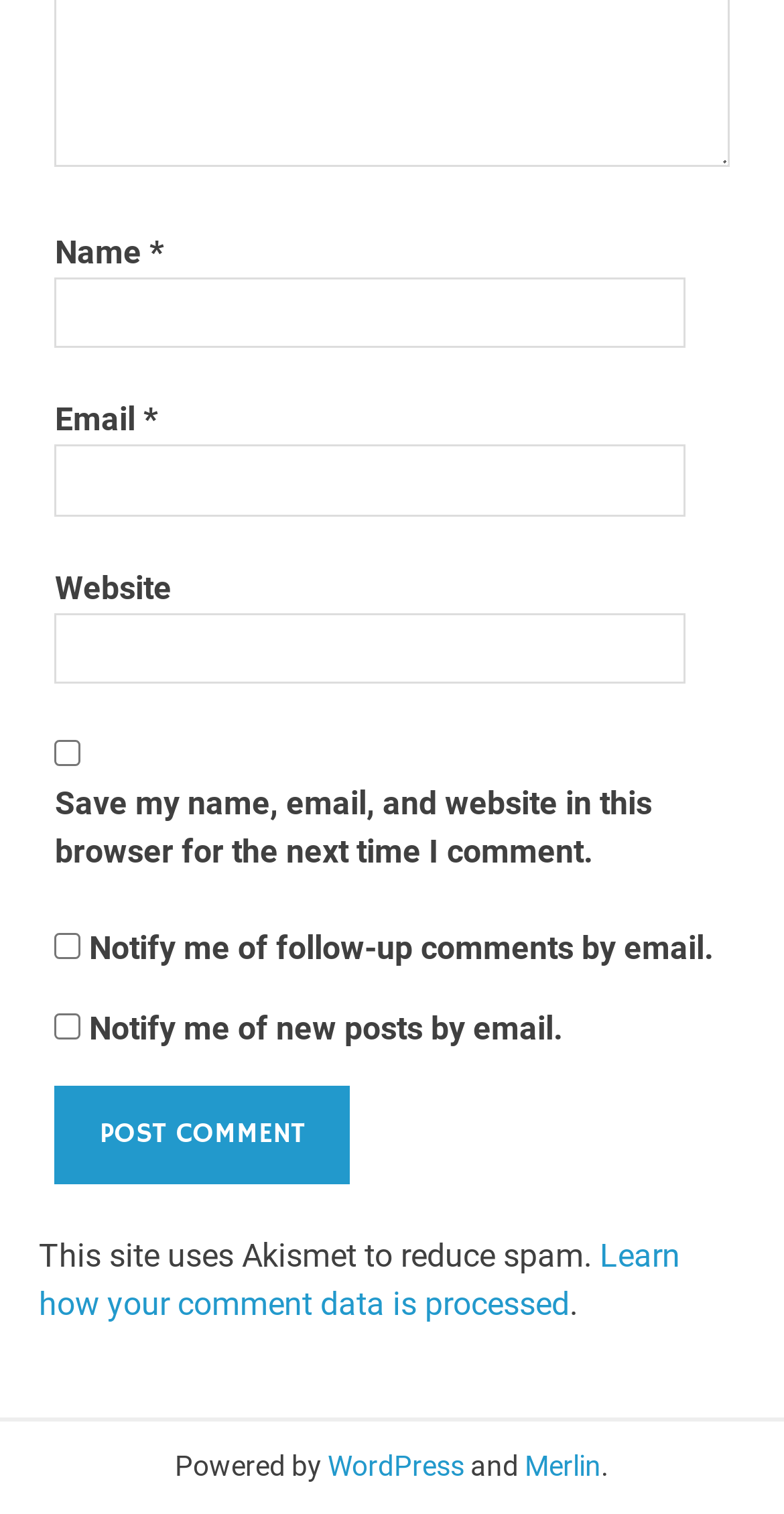Please find the bounding box coordinates of the clickable region needed to complete the following instruction: "Click the post comment button". The bounding box coordinates must consist of four float numbers between 0 and 1, i.e., [left, top, right, bottom].

[0.07, 0.718, 0.446, 0.783]